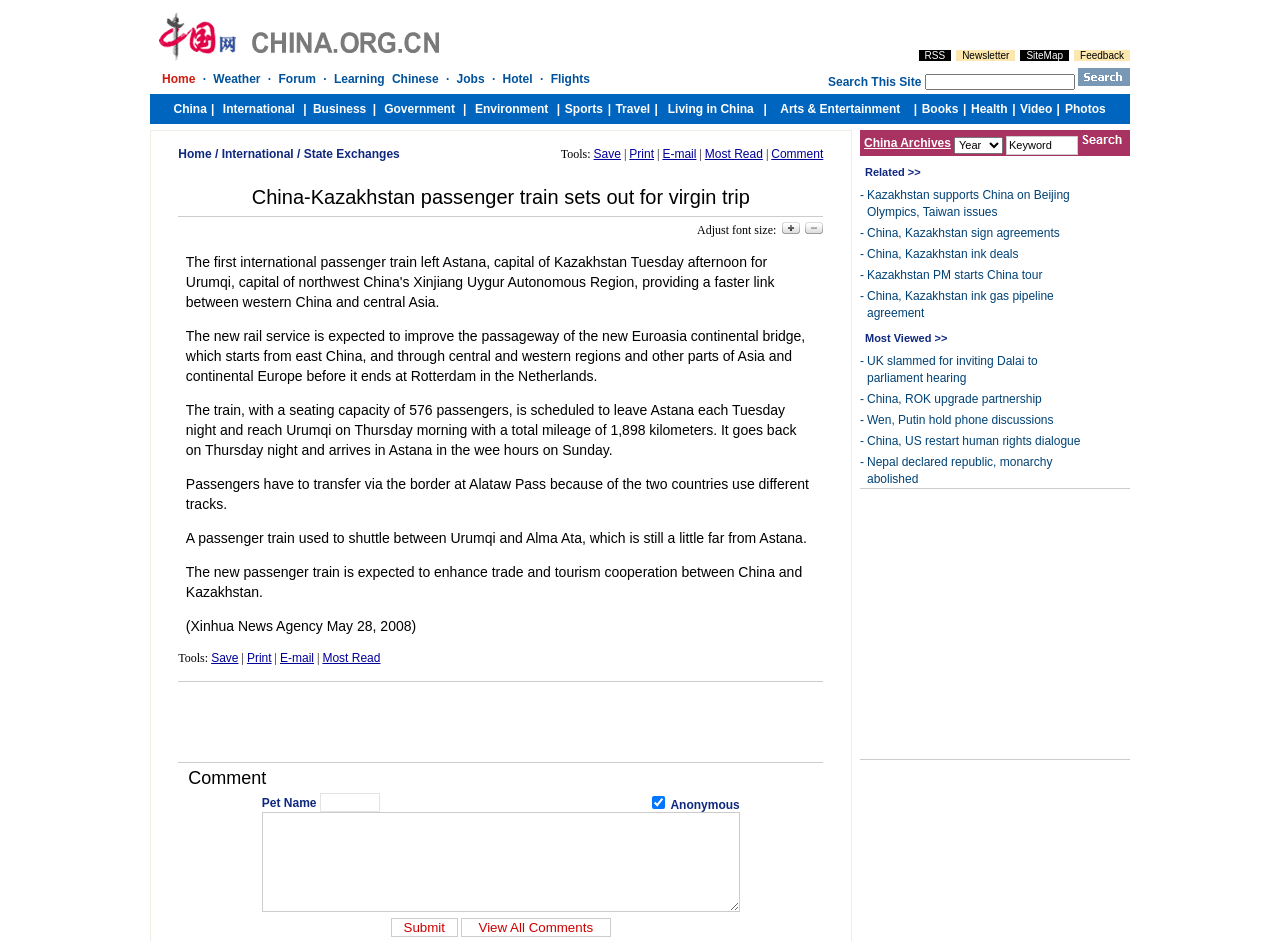Can you determine the bounding box coordinates of the area that needs to be clicked to fulfill the following instruction: "Click the 'About Us' link"?

None